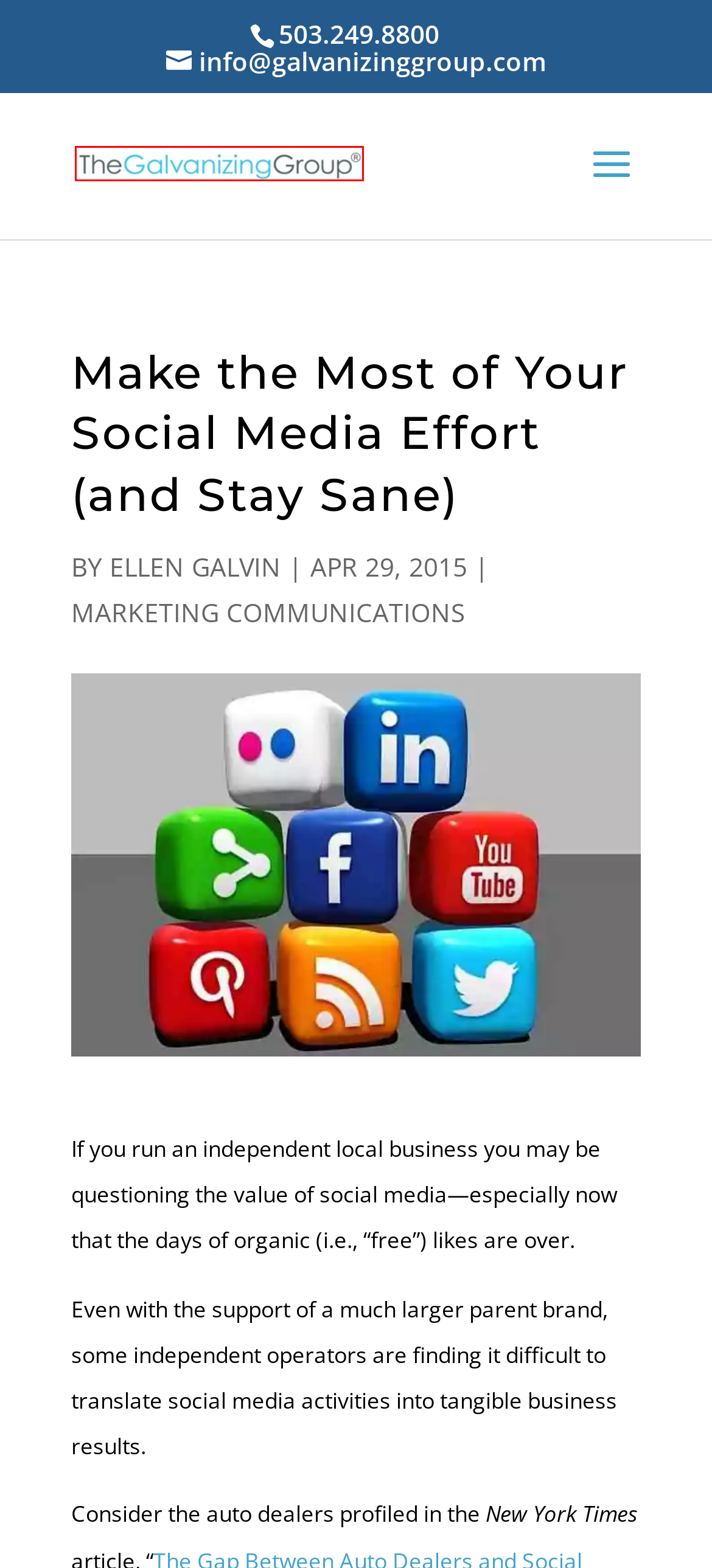You are given a screenshot of a webpage with a red rectangle bounding box. Choose the best webpage description that matches the new webpage after clicking the element in the bounding box. Here are the candidates:
A. Business Relationship Building Programs | The Galvanizing Group
B. Ellen Galvin, Author at The Galvanizing Group
C. Online Learning | Relationship Building - The Galvanizing Group
D. Relationship Builder Type | Assessment | The Galvanizing Group
E. Patrick Galvin | Speaker | Coach | Author of The Connector's Way
F. Log In ‹ The Galvanizing Group — WordPress
G. The Galvanizing Group | Soundwise
H. Marketing Communications Archives - The Galvanizing Group

A